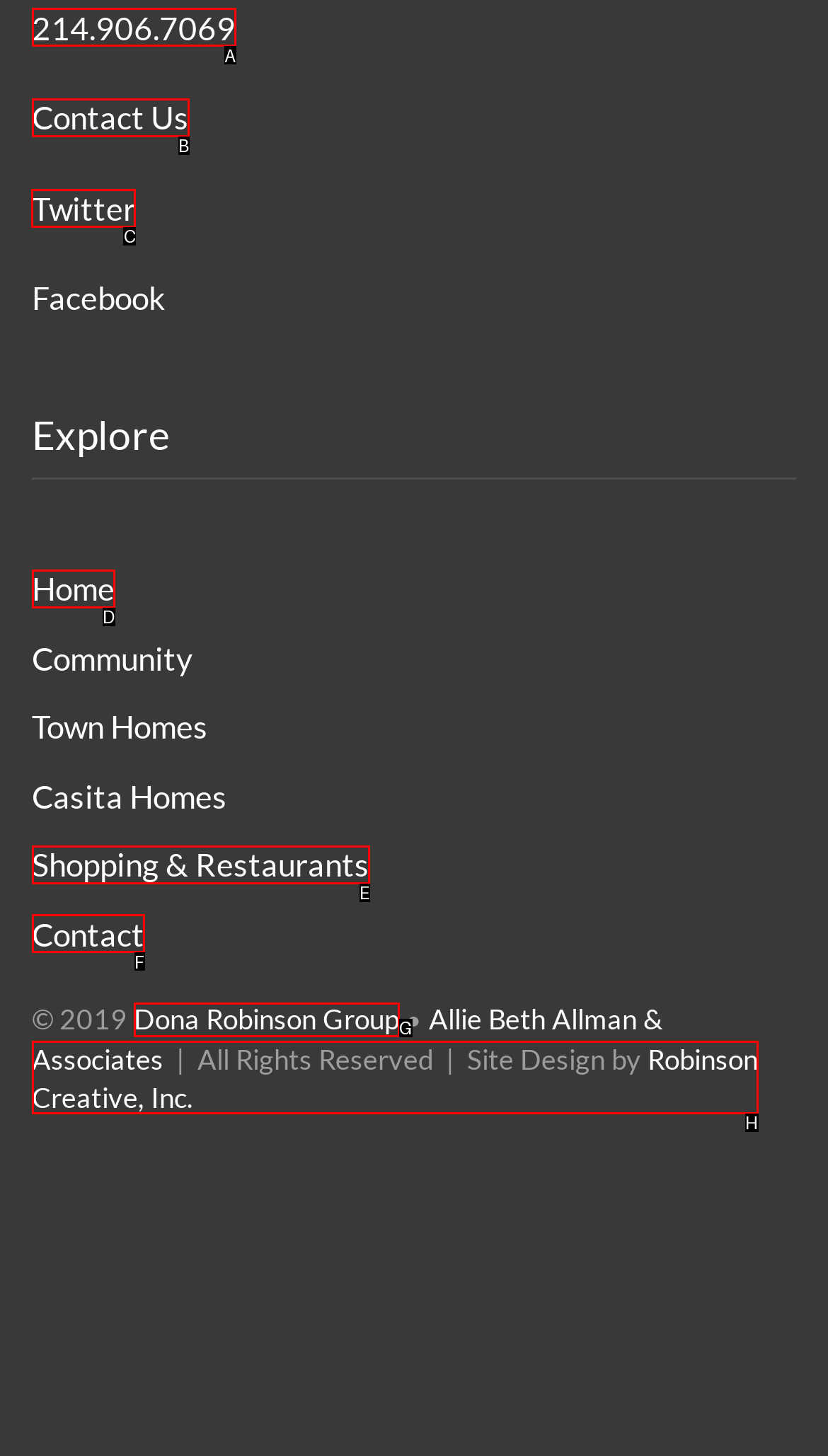Indicate which HTML element you need to click to complete the task: Follow on 'Twitter'. Provide the letter of the selected option directly.

C